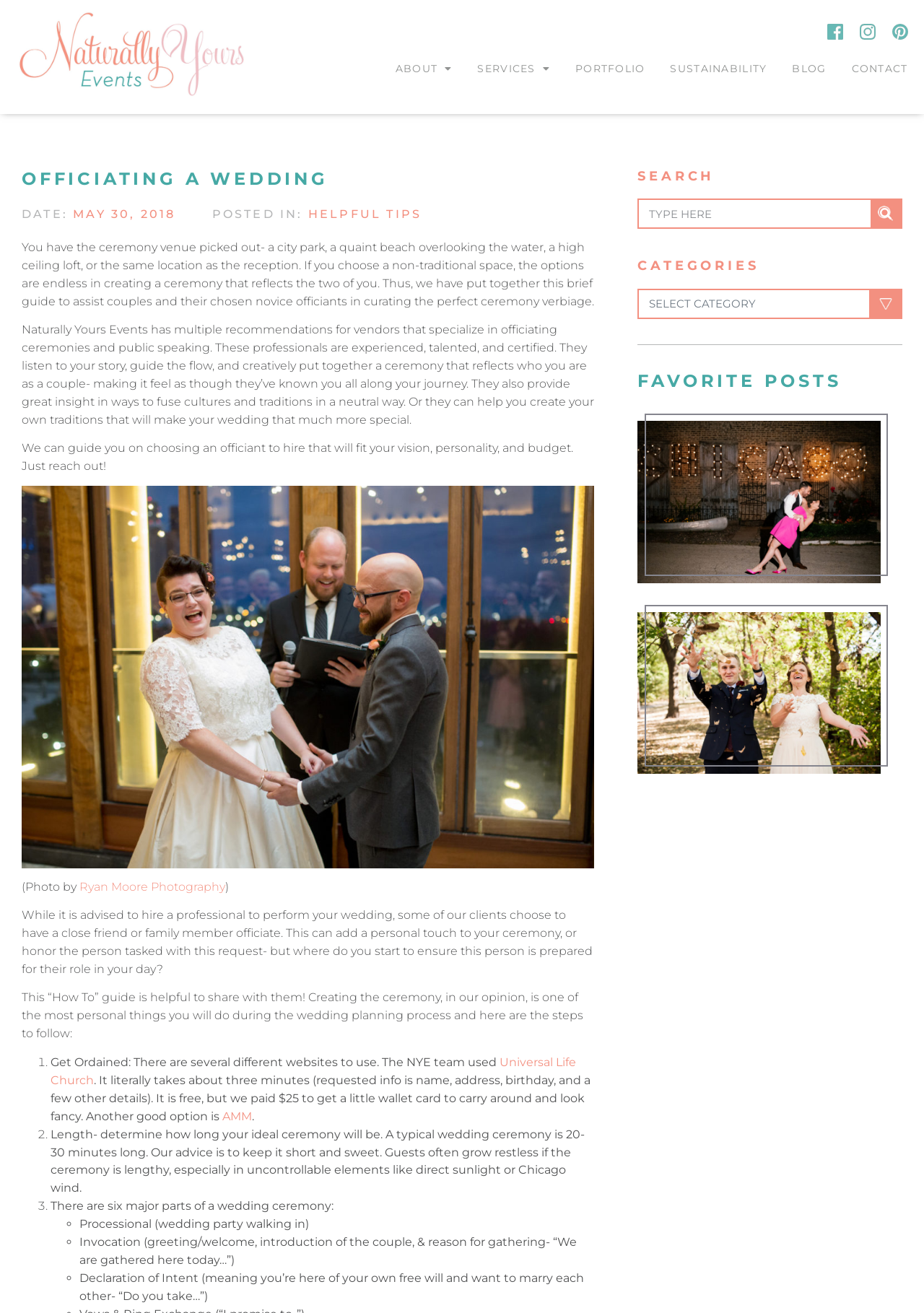Use a single word or phrase to answer the question:
What is the main topic of this webpage?

Wedding ceremony